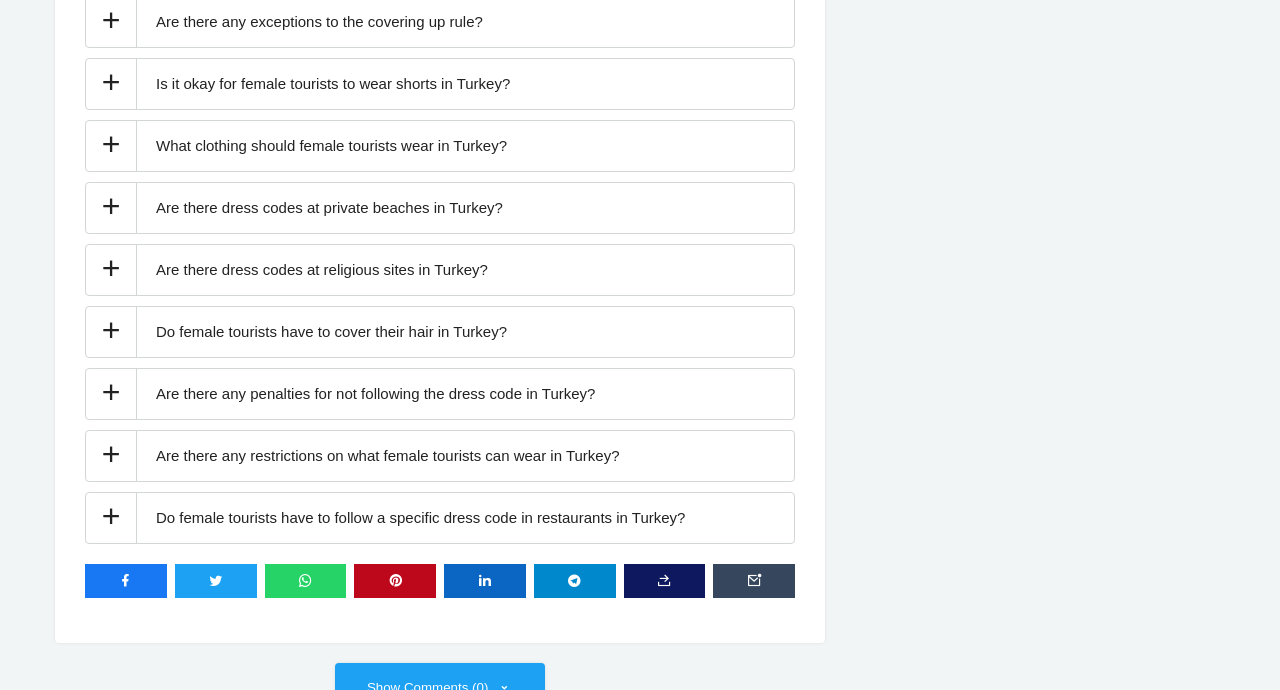How many questions are related to female tourists in Turkey?
Analyze the screenshot and provide a detailed answer to the question.

I counted the number of StaticText elements that contain questions related to female tourists in Turkey, and found 8 questions.